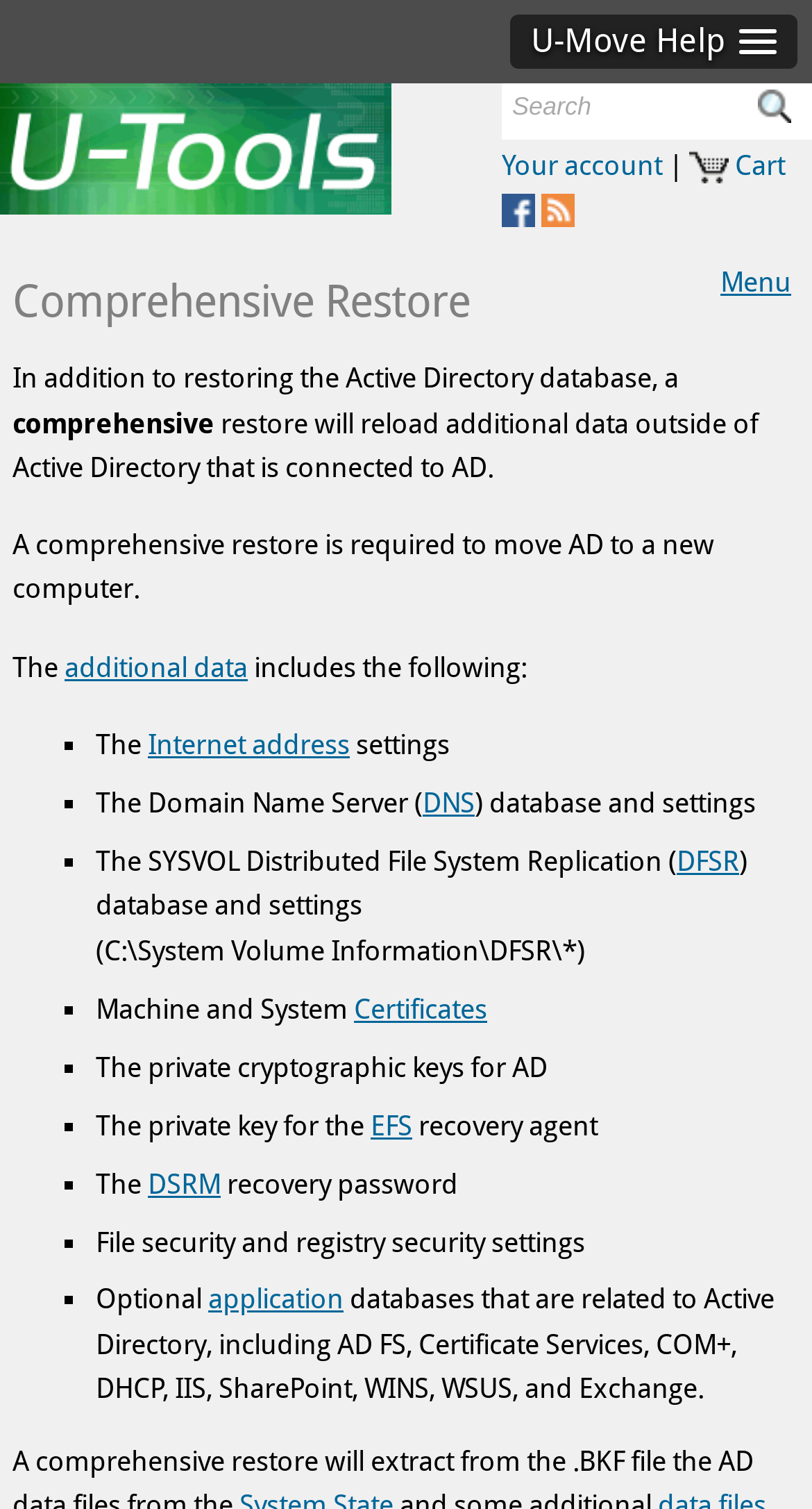Determine the bounding box coordinates for the clickable element to execute this instruction: "Open Cart". Provide the coordinates as four float numbers between 0 and 1, i.e., [left, top, right, bottom].

[0.849, 0.099, 0.897, 0.12]